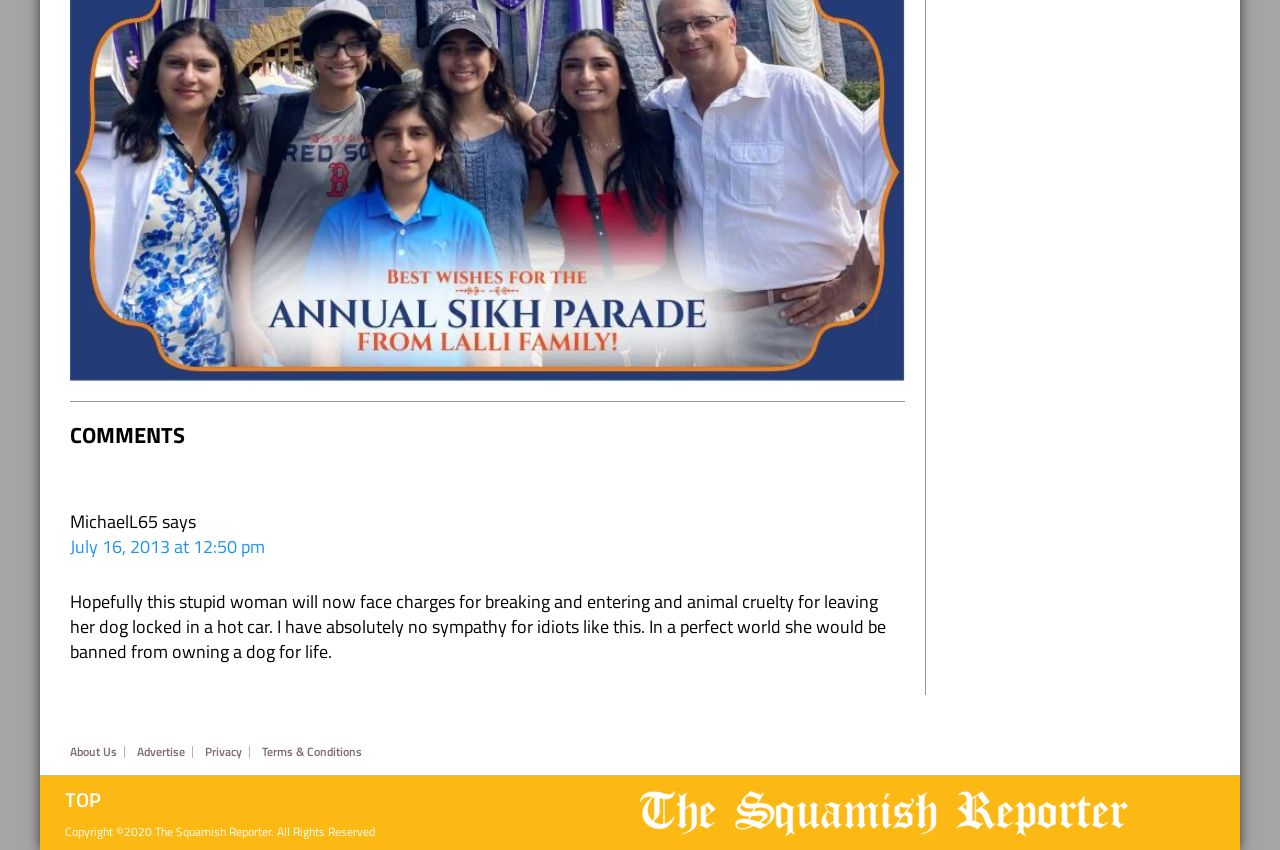Using the information from the screenshot, answer the following question thoroughly:
What is the name of the website?

The name of the website is The Squamish Reporter, which is indicated by the image element 'squamish reporter logo' and the StaticText element 'Copyright ©2020 The Squamish Reporter. All Rights Reserved'.